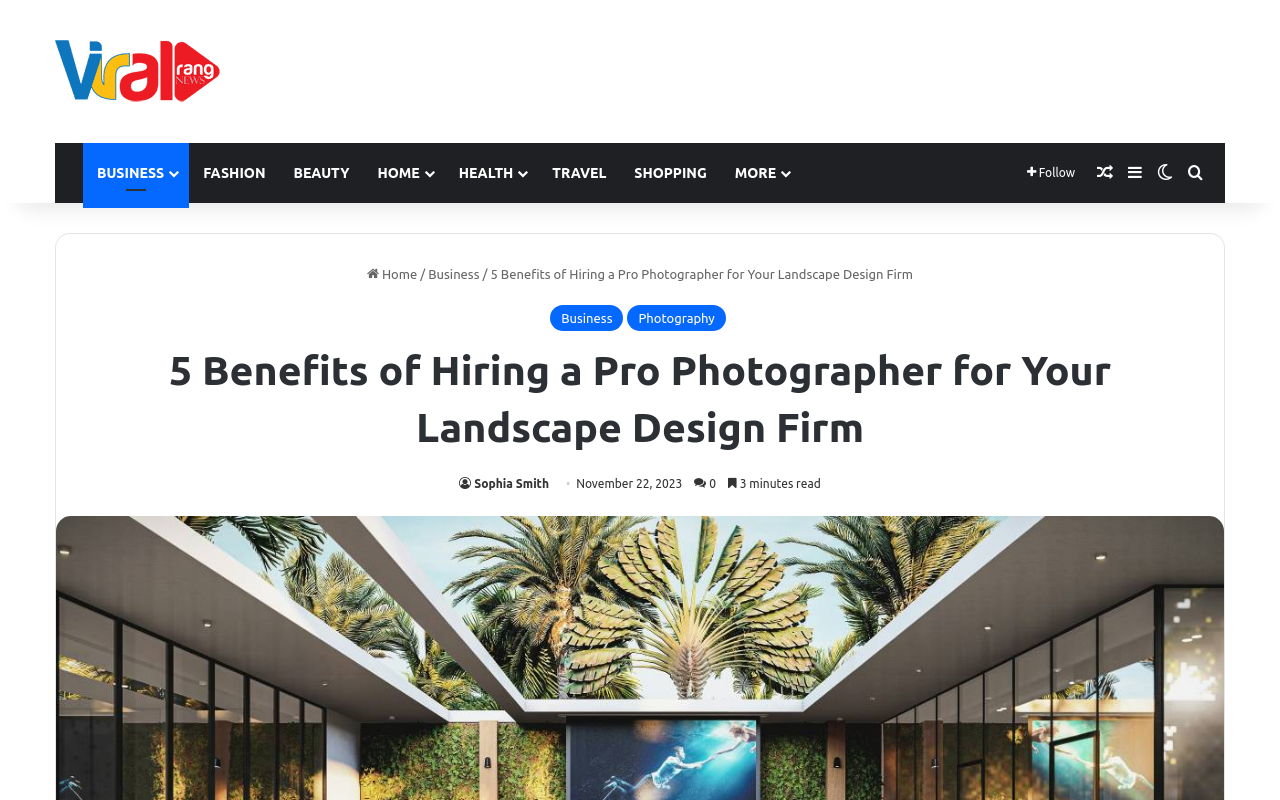Identify the coordinates of the bounding box for the element that must be clicked to accomplish the instruction: "View Sophia Smith's profile".

[0.359, 0.596, 0.429, 0.612]